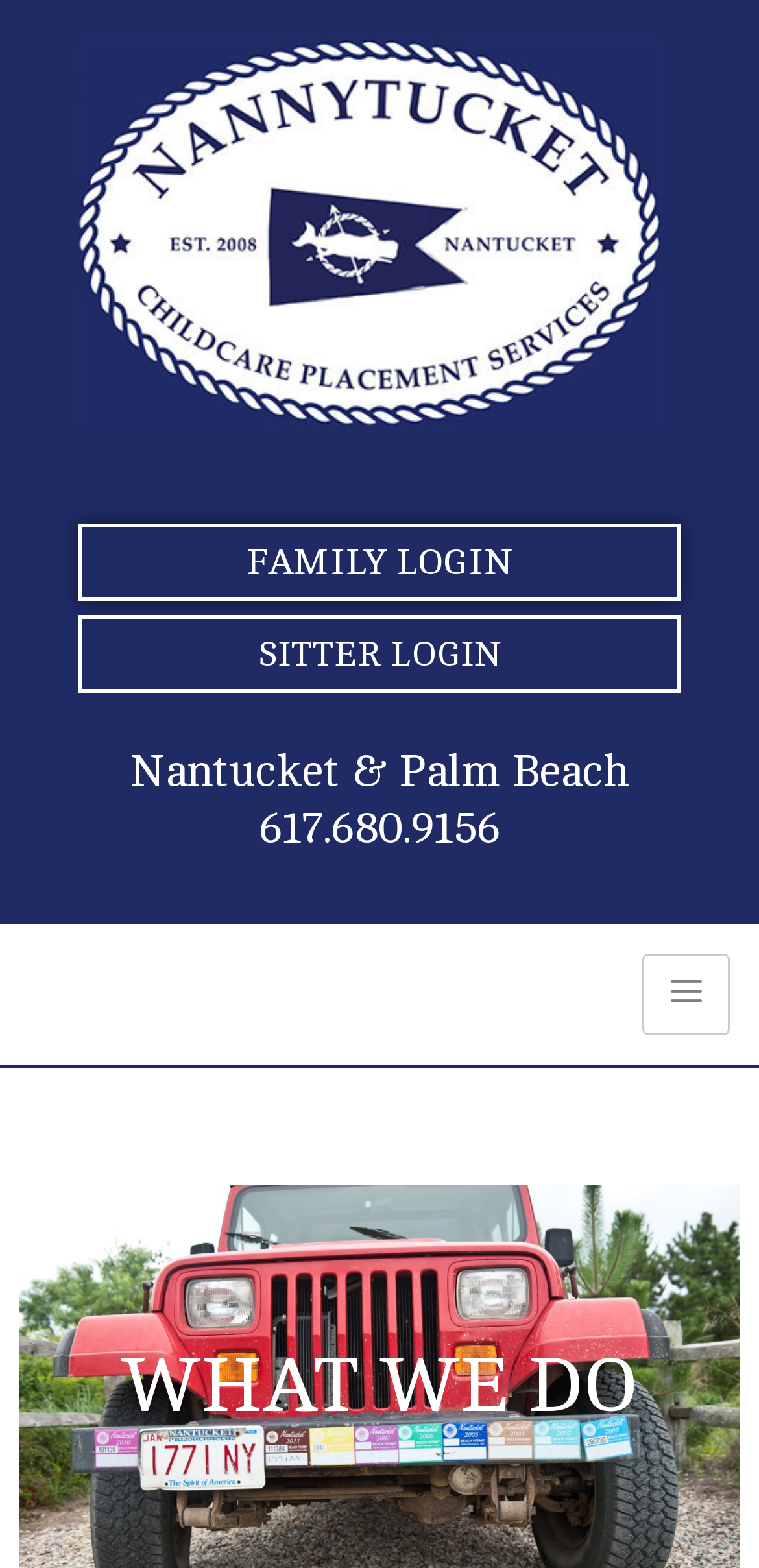Locate the UI element that matches the description 617.680.9156 in the webpage screenshot. Return the bounding box coordinates in the format (top-left x, top-left y, bottom-right x, bottom-right y), with values ranging from 0 to 1.

[0.341, 0.512, 0.659, 0.545]